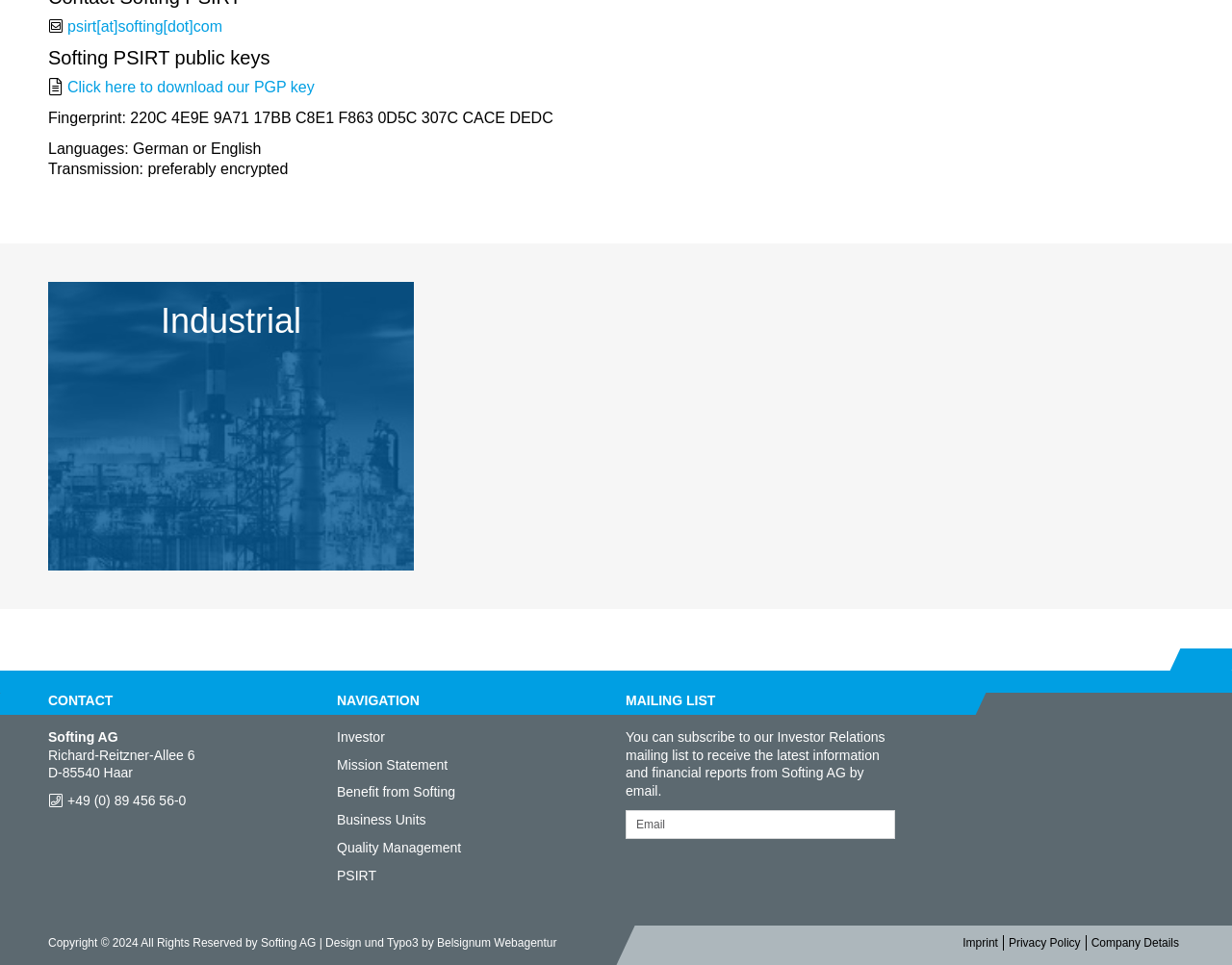How many links are in the NAVIGATION section?
Based on the image, answer the question with as much detail as possible.

In the NAVIGATION section, there are 6 links: 'Investor', 'Mission Statement', 'Benefit from Softing', 'Business Units', 'Quality Management', and 'PSIRT'.